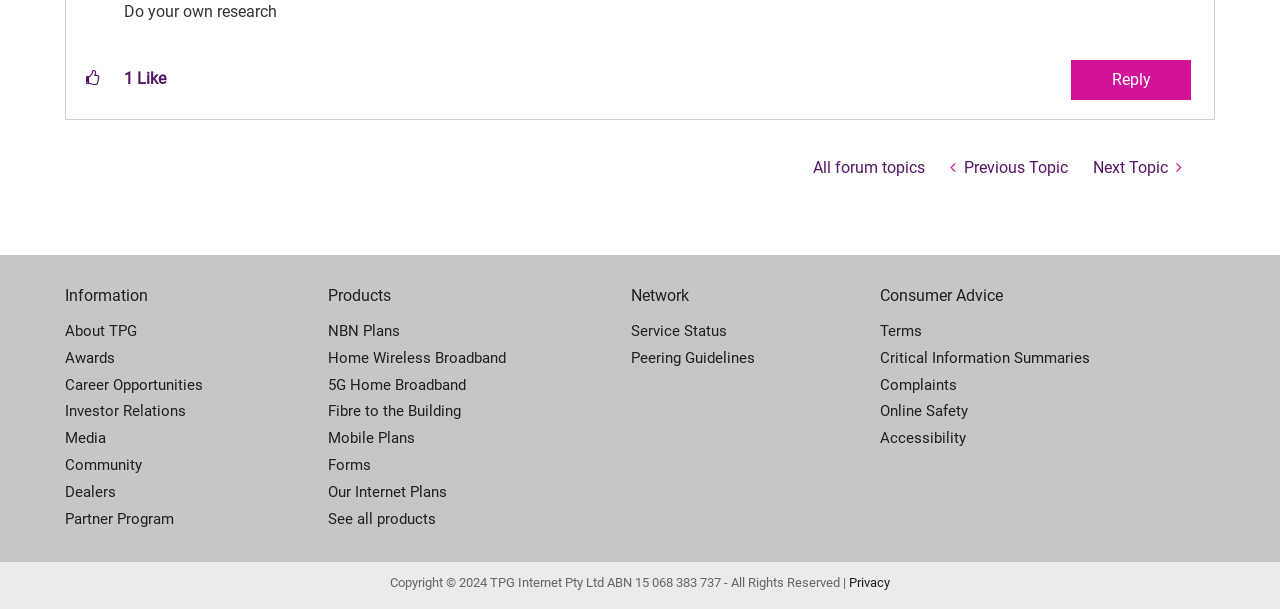Determine the bounding box coordinates of the clickable region to execute the instruction: "Click on 'Reply'". The coordinates should be four float numbers between 0 and 1, denoted as [left, top, right, bottom].

[0.837, 0.099, 0.93, 0.164]